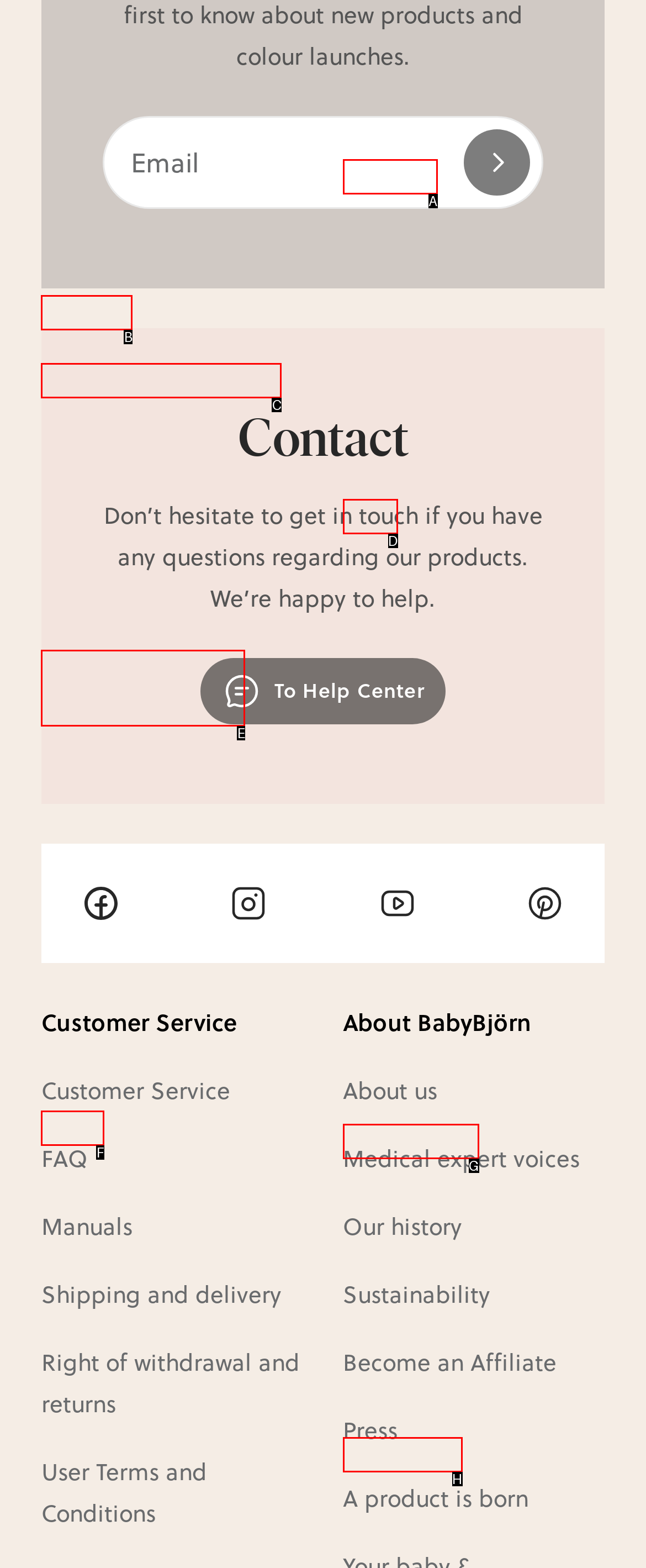Using the description: Press, find the HTML element that matches it. Answer with the letter of the chosen option.

D